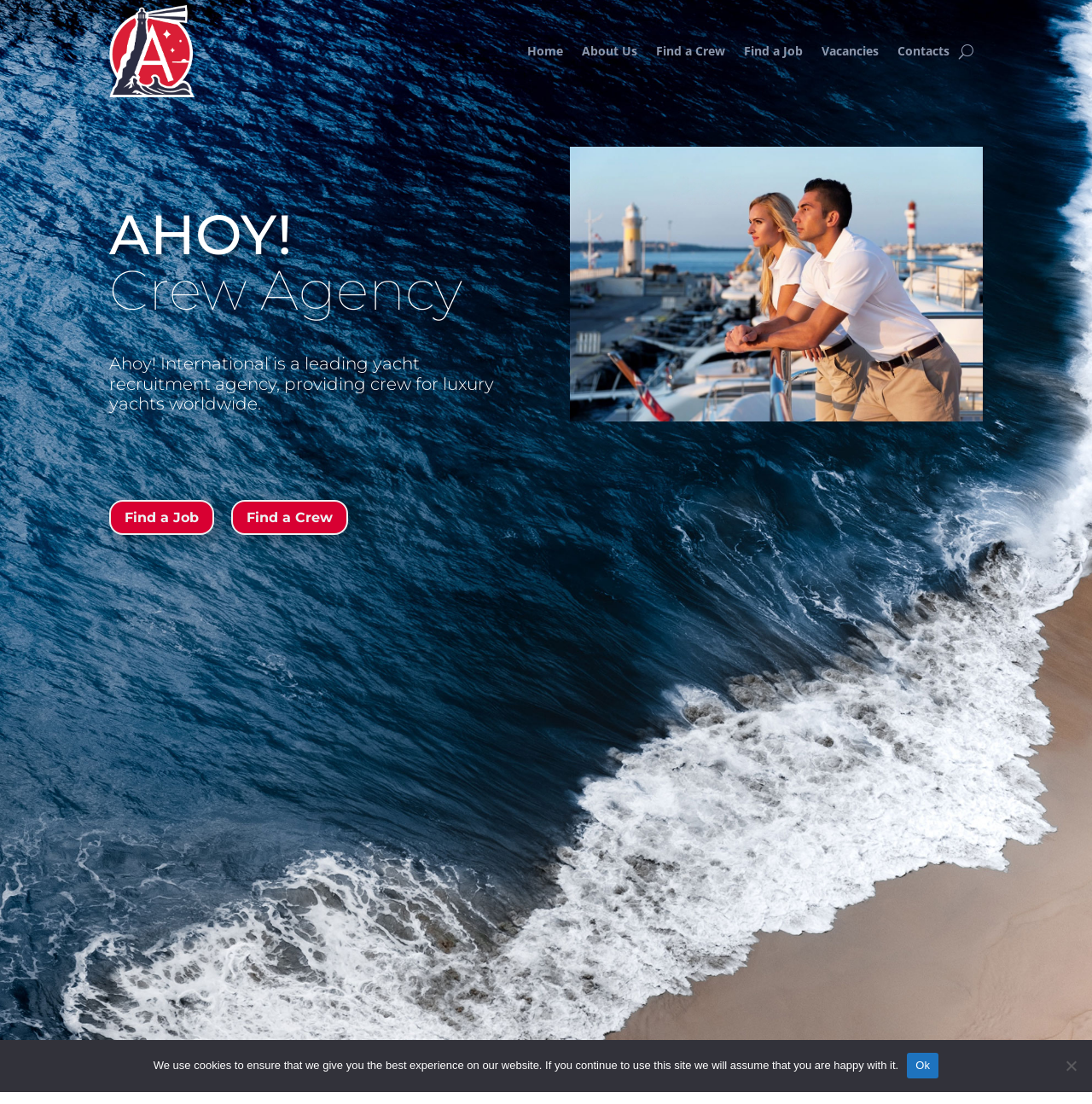How many images are on the webpage?
Based on the screenshot, respond with a single word or phrase.

1